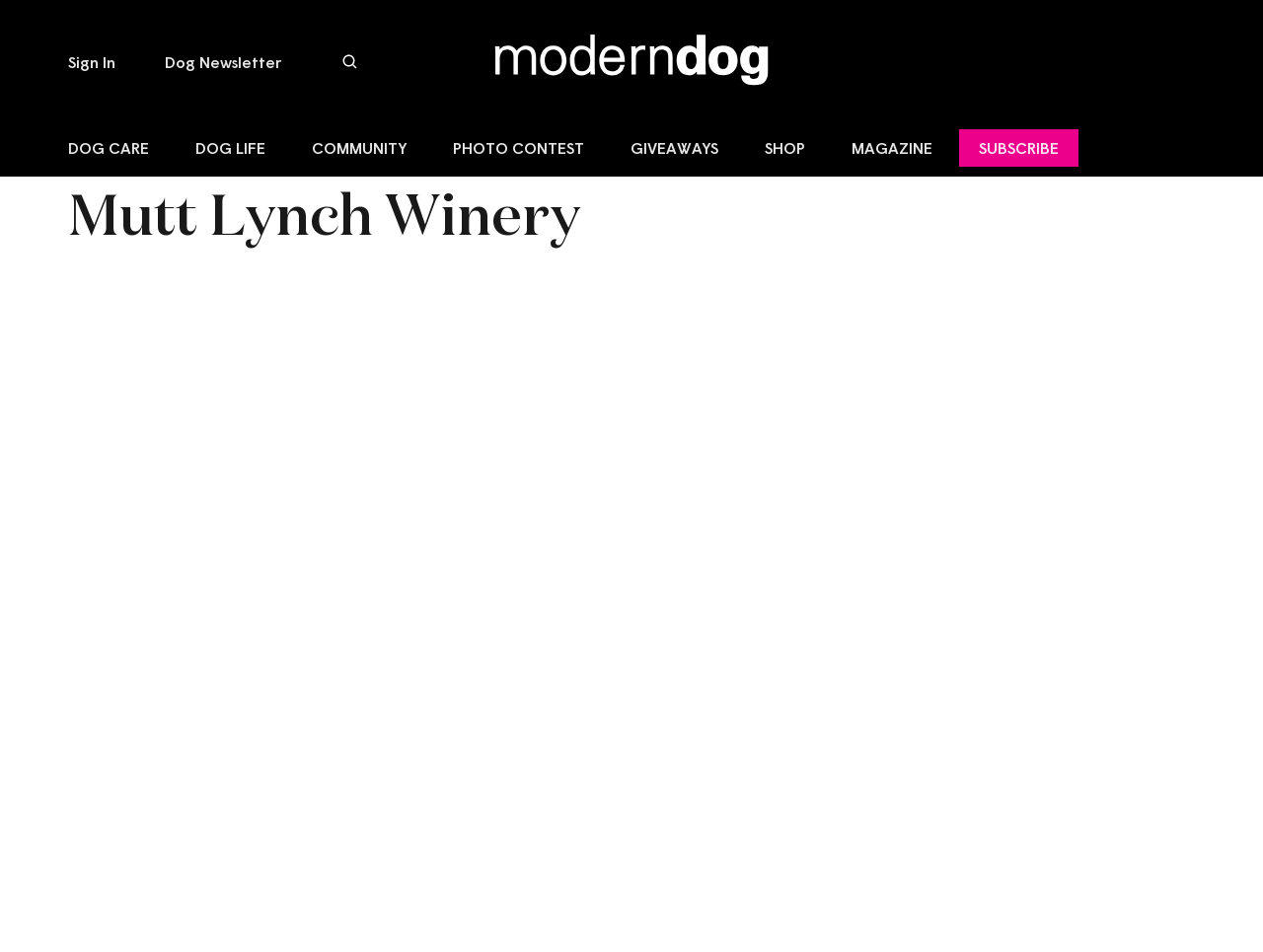Please determine the bounding box coordinates of the element's region to click in order to carry out the following instruction: "View Mutt Lynch Winery content". The coordinates should be four float numbers between 0 and 1, i.e., [left, top, right, bottom].

[0.054, 0.186, 0.946, 0.264]